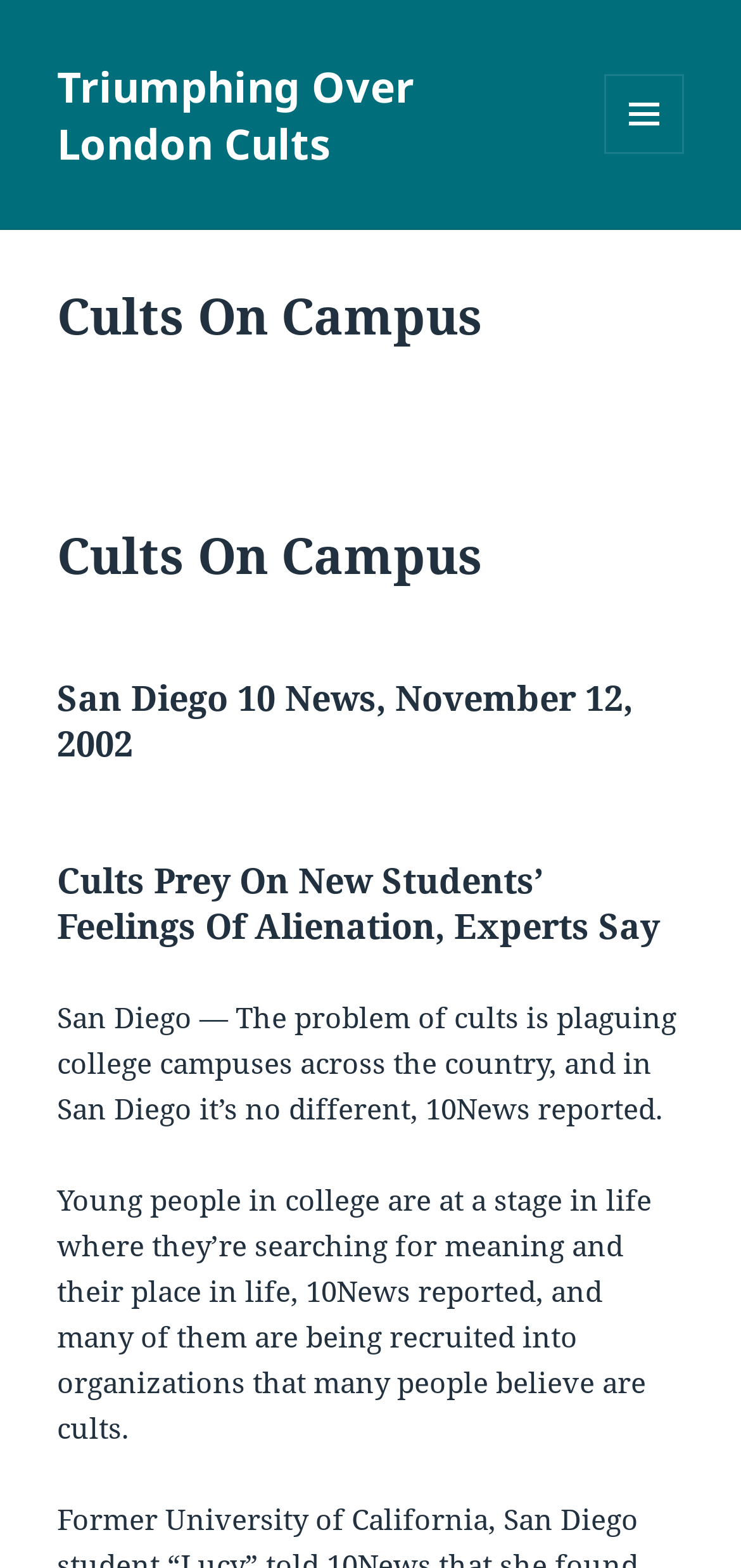What is the purpose of the button with the icon?
Analyze the image and deliver a detailed answer to the question.

The button with the icon has the text 'MENU AND WIDGETS' and is not expanded, suggesting that it is a menu button that allows users to access additional features or widgets on the webpage.